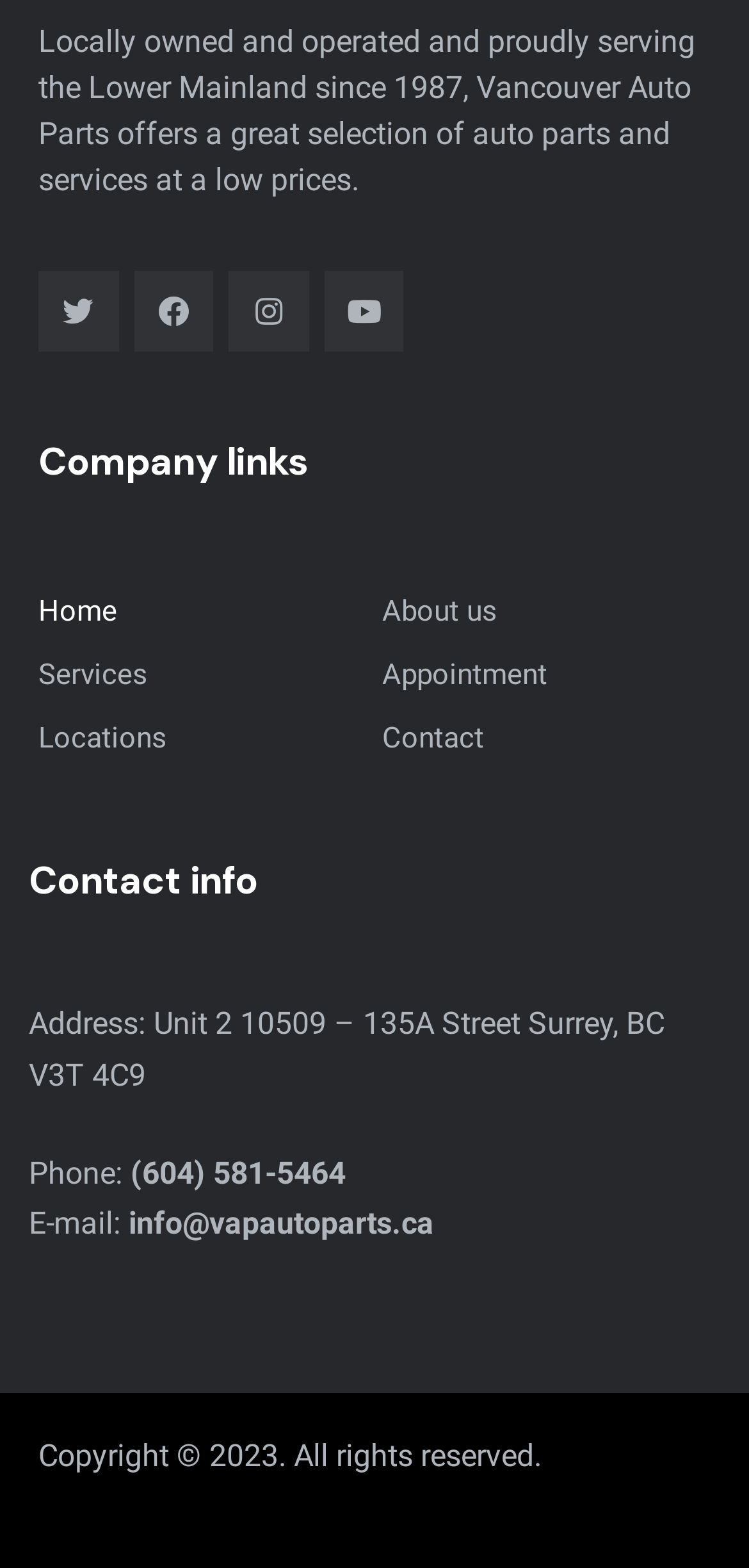Identify the bounding box coordinates of the area you need to click to perform the following instruction: "Contact us by phone".

[0.174, 0.736, 0.462, 0.759]